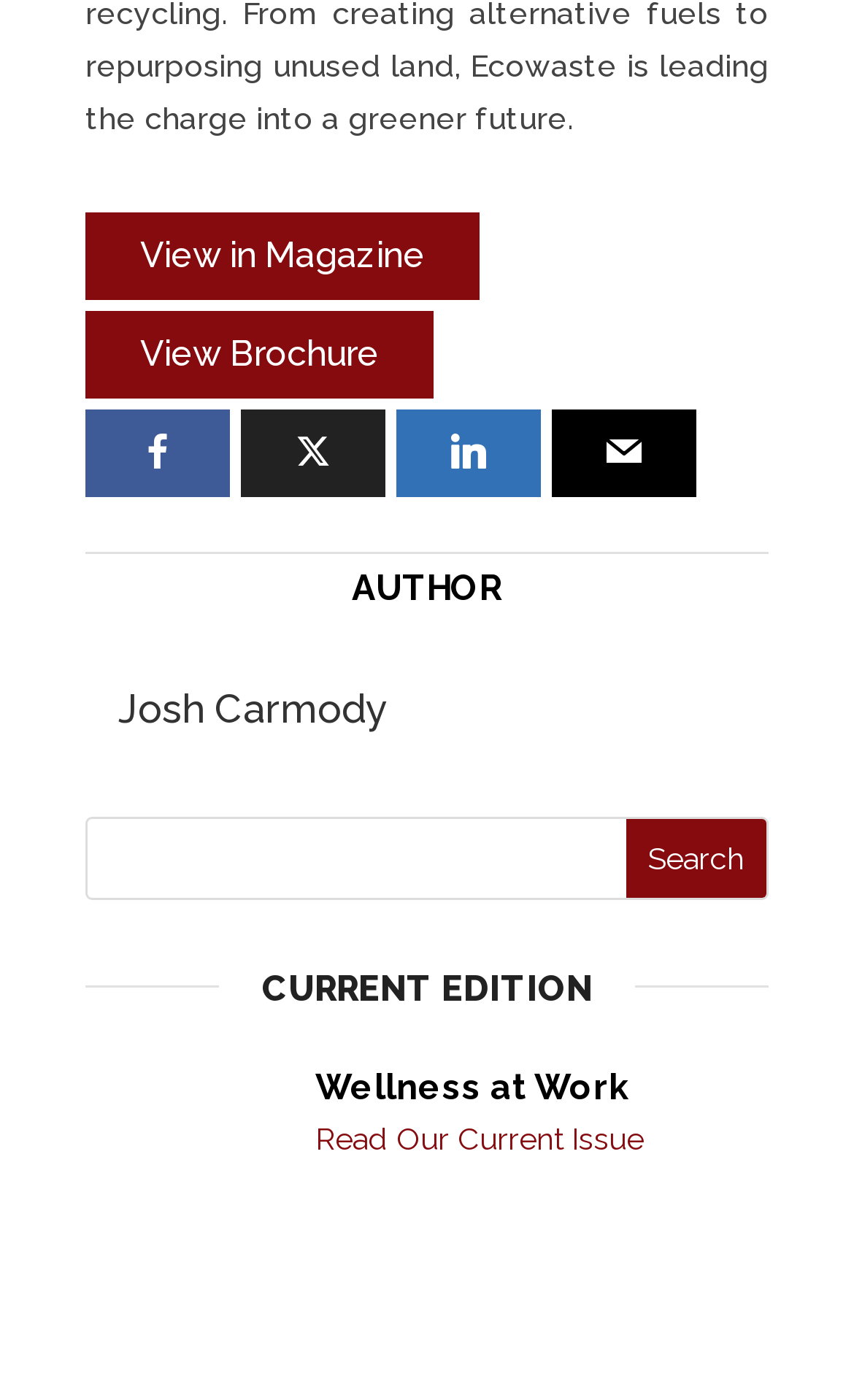Please specify the bounding box coordinates of the area that should be clicked to accomplish the following instruction: "Read author profile". The coordinates should consist of four float numbers between 0 and 1, i.e., [left, top, right, bottom].

[0.138, 0.489, 0.454, 0.522]